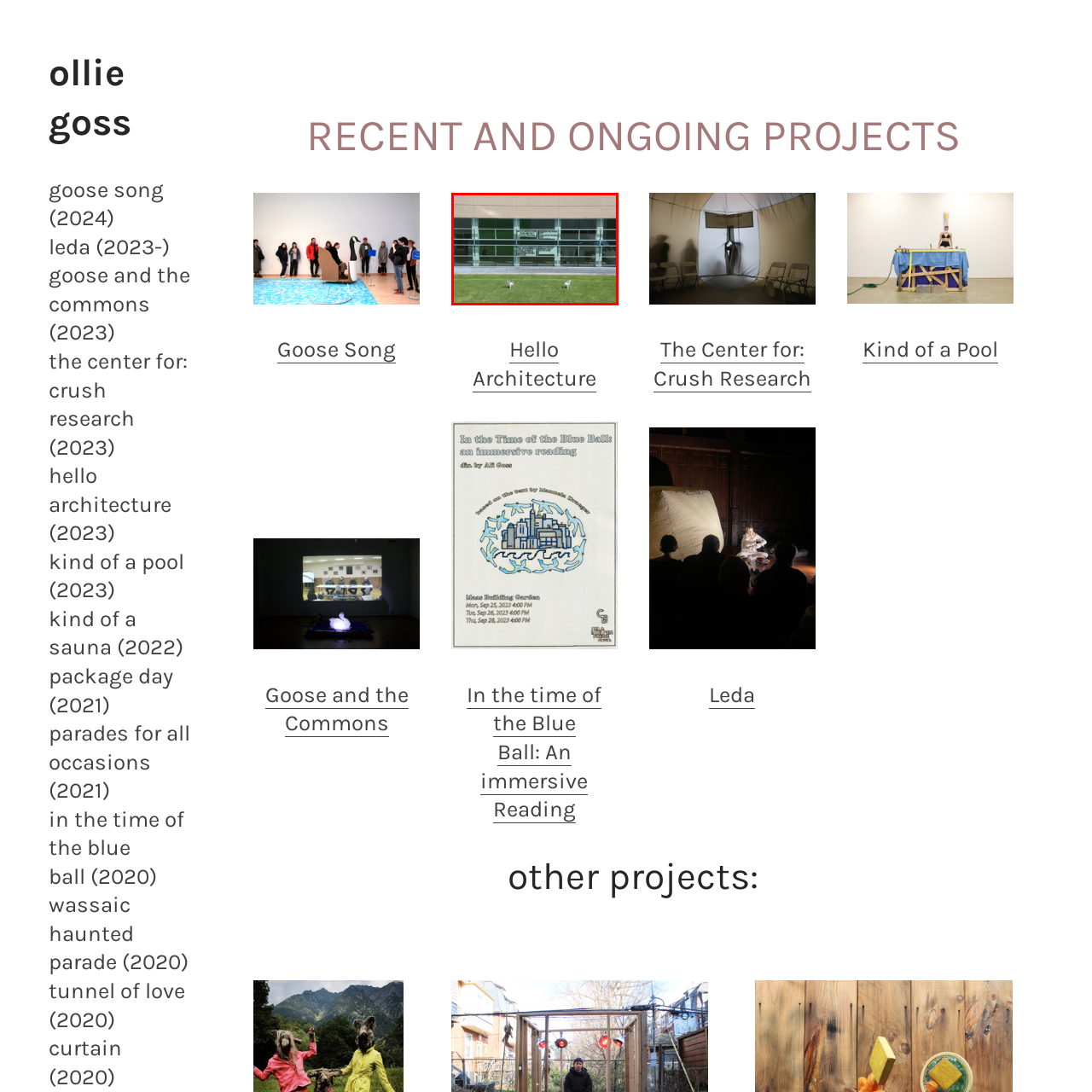What is hanging on the glass facade?
Examine the image outlined by the red bounding box and answer the question with as much detail as possible.

According to the caption, a 'series of large white displays or artworks' are prominently displayed on the glass facade of the building, adding an element of creativity to the setting.